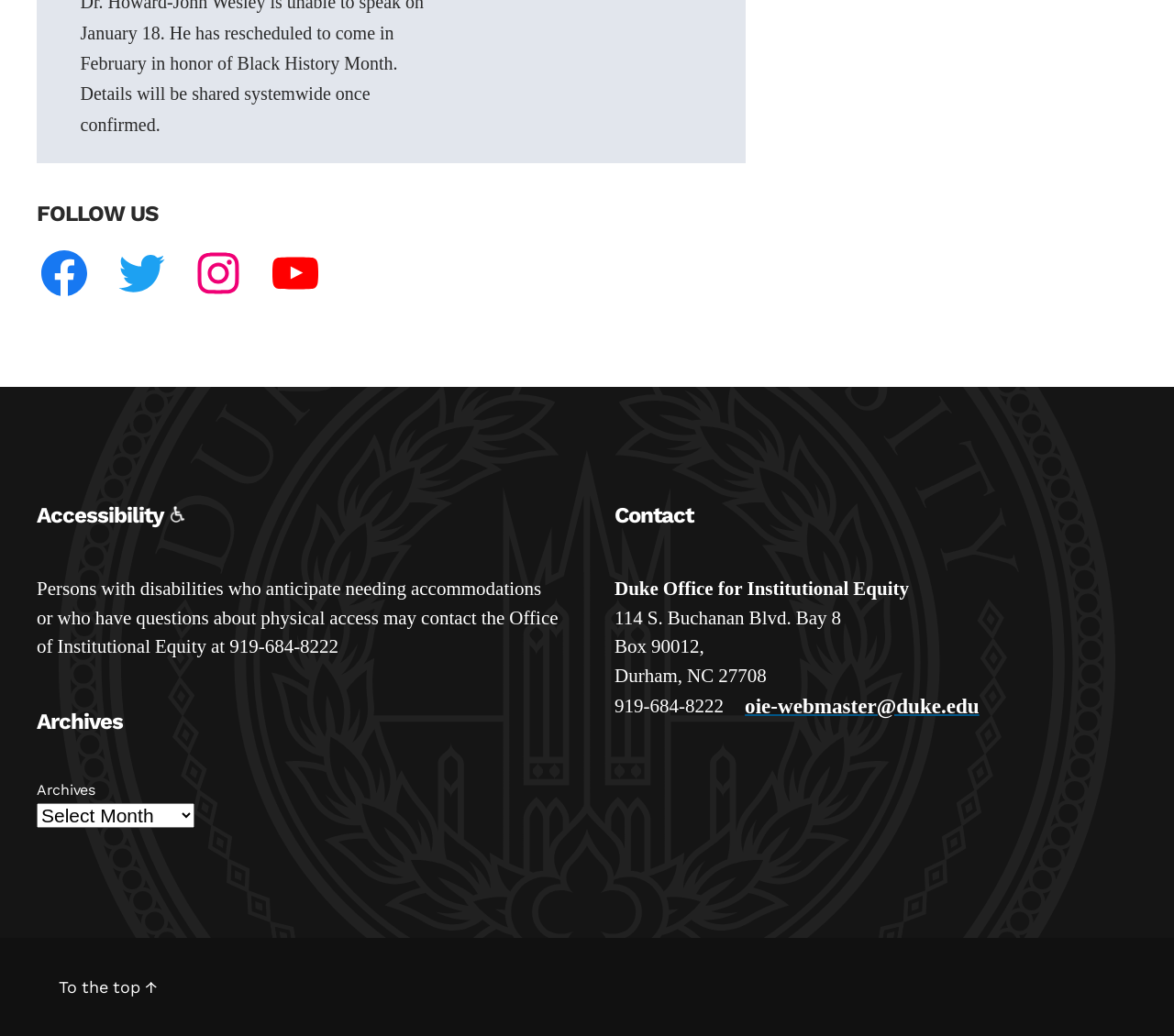Respond to the question below with a single word or phrase:
What is the phone number for the Office of Institutional Equity?

919-684-8222